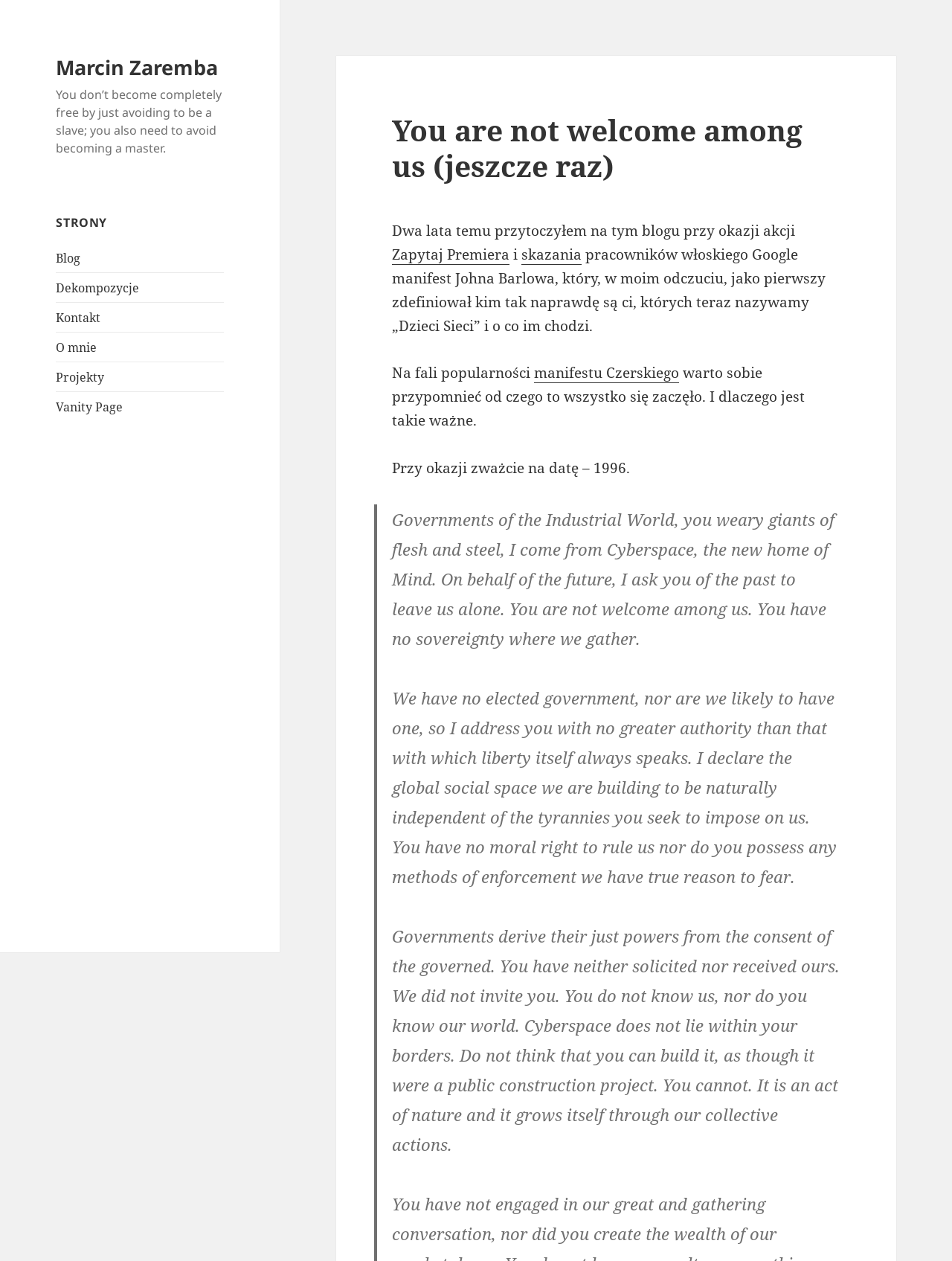What is the name of the manifesto mentioned in the blog post?
Look at the screenshot and give a one-word or phrase answer.

John Barlow's manifest